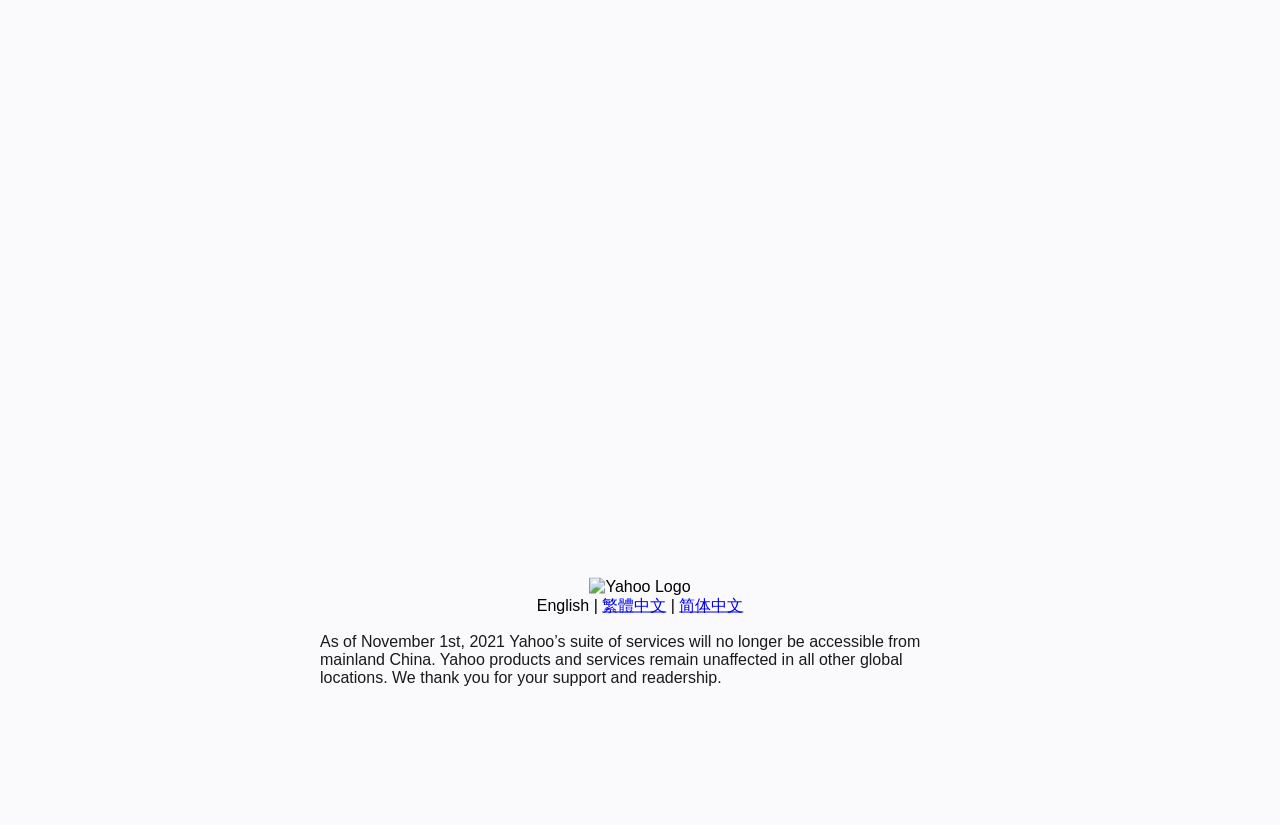Give the bounding box coordinates for this UI element: "English". The coordinates should be four float numbers between 0 and 1, arranged as [left, top, right, bottom].

[0.419, 0.723, 0.46, 0.744]